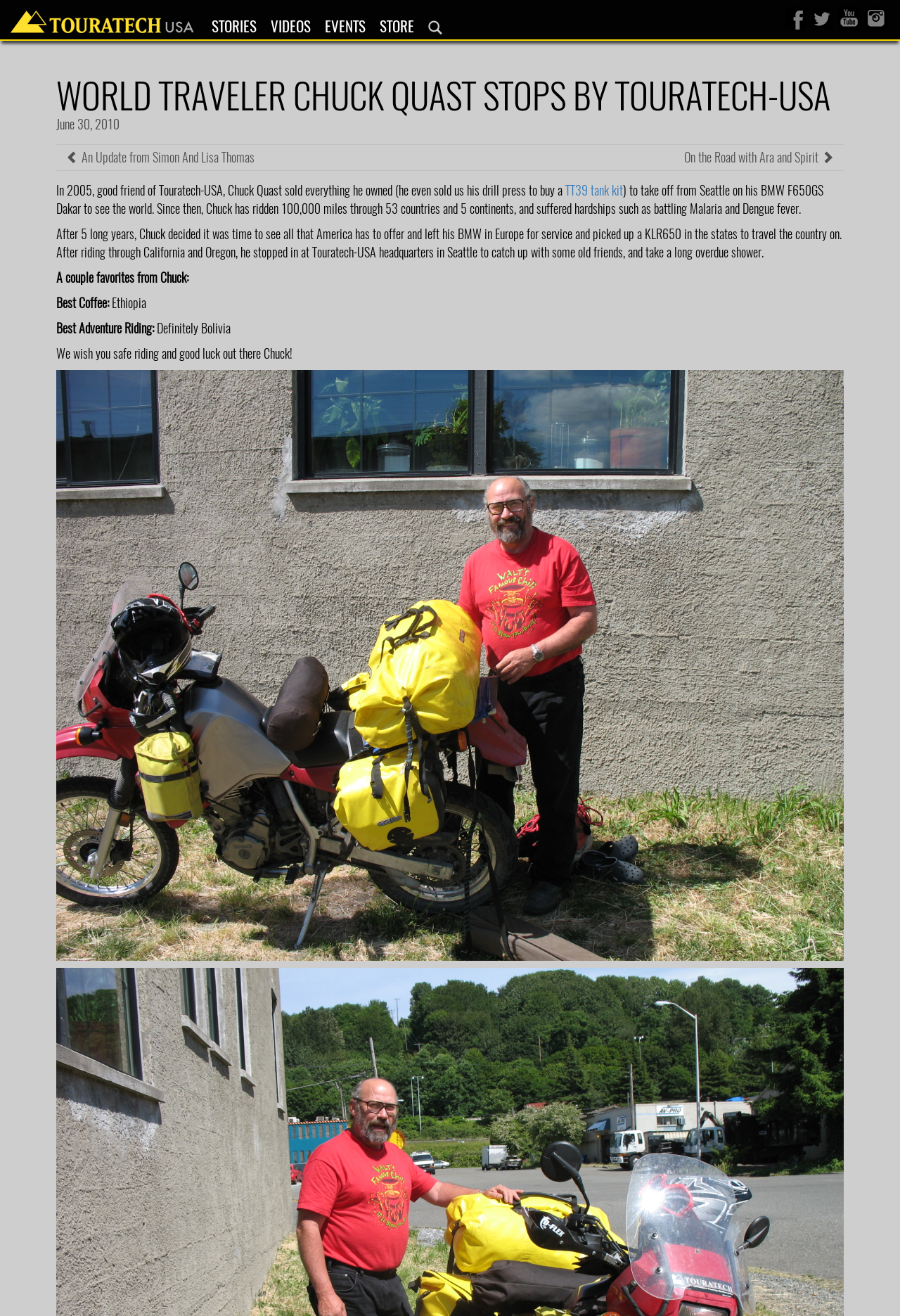Please specify the bounding box coordinates of the clickable section necessary to execute the following command: "Print the page".

None